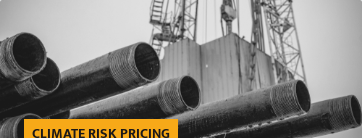What is superimposed on the image?
Refer to the image and answer the question using a single word or phrase.

A vibrant orange banner